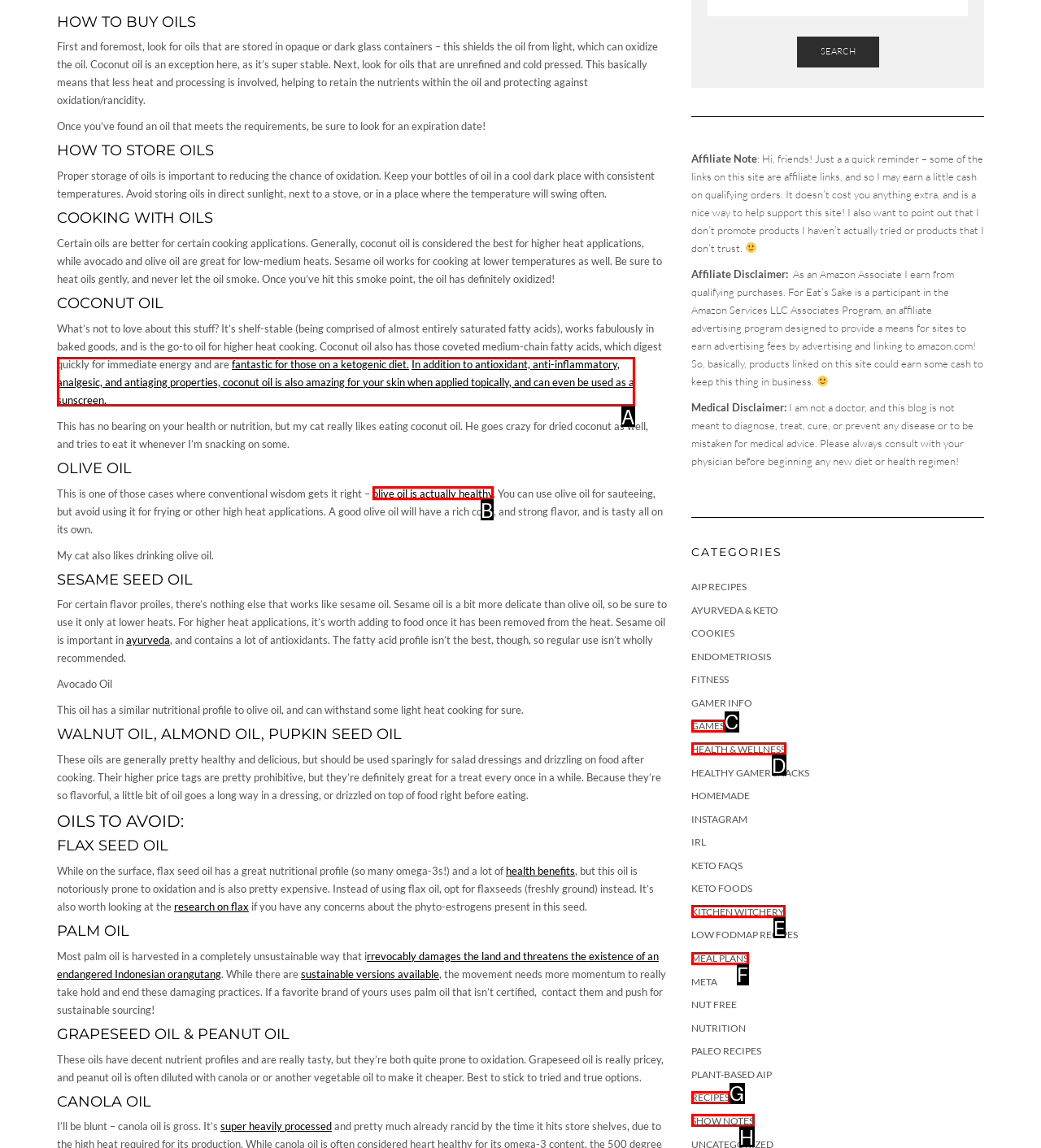Select the HTML element that best fits the description: Recipes
Respond with the letter of the correct option from the choices given.

G